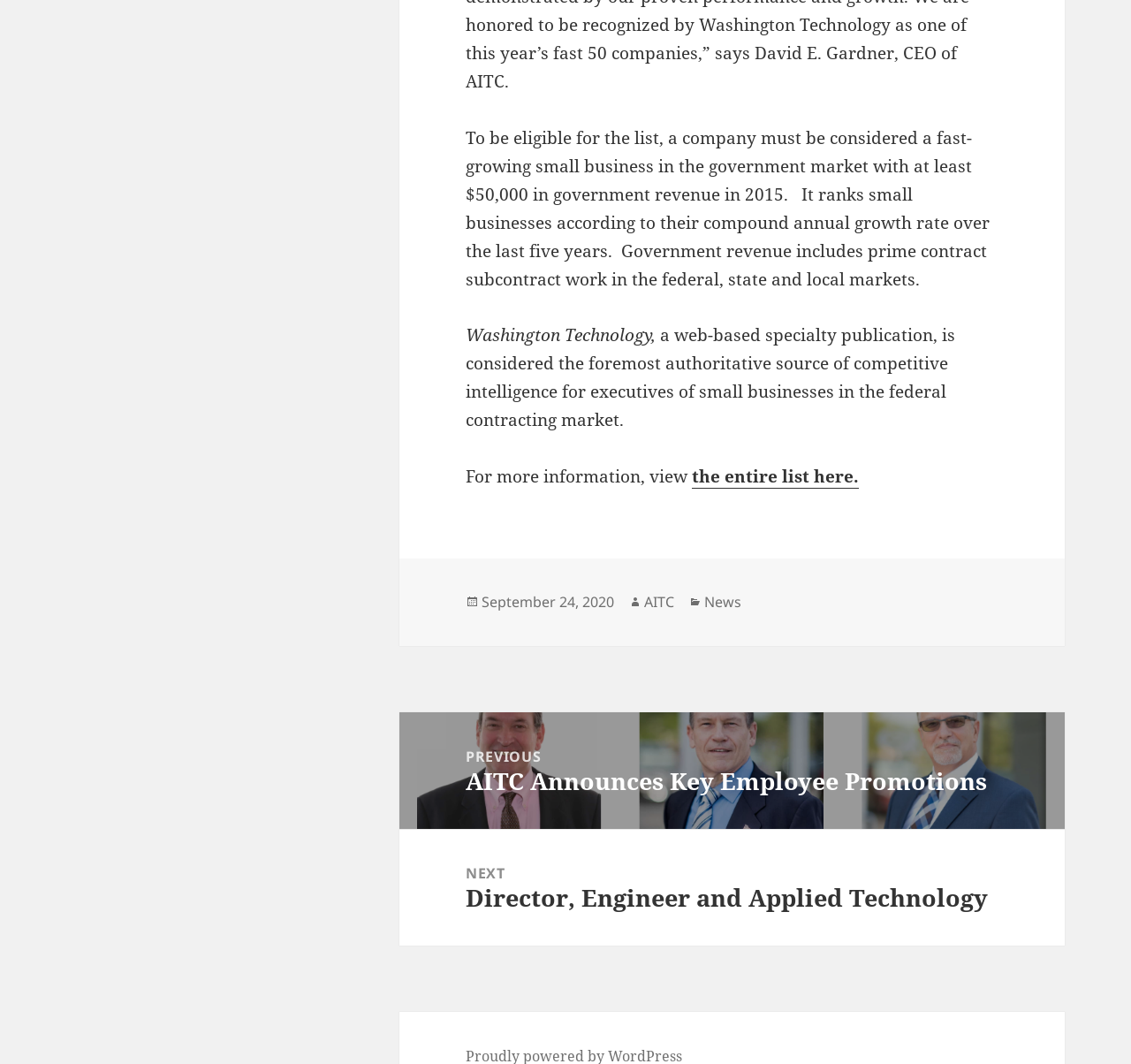What is the category of the post?
Please craft a detailed and exhaustive response to the question.

The link element with the text 'News' within the FooterAsNonLandmark element indicates that the category of the post is News.